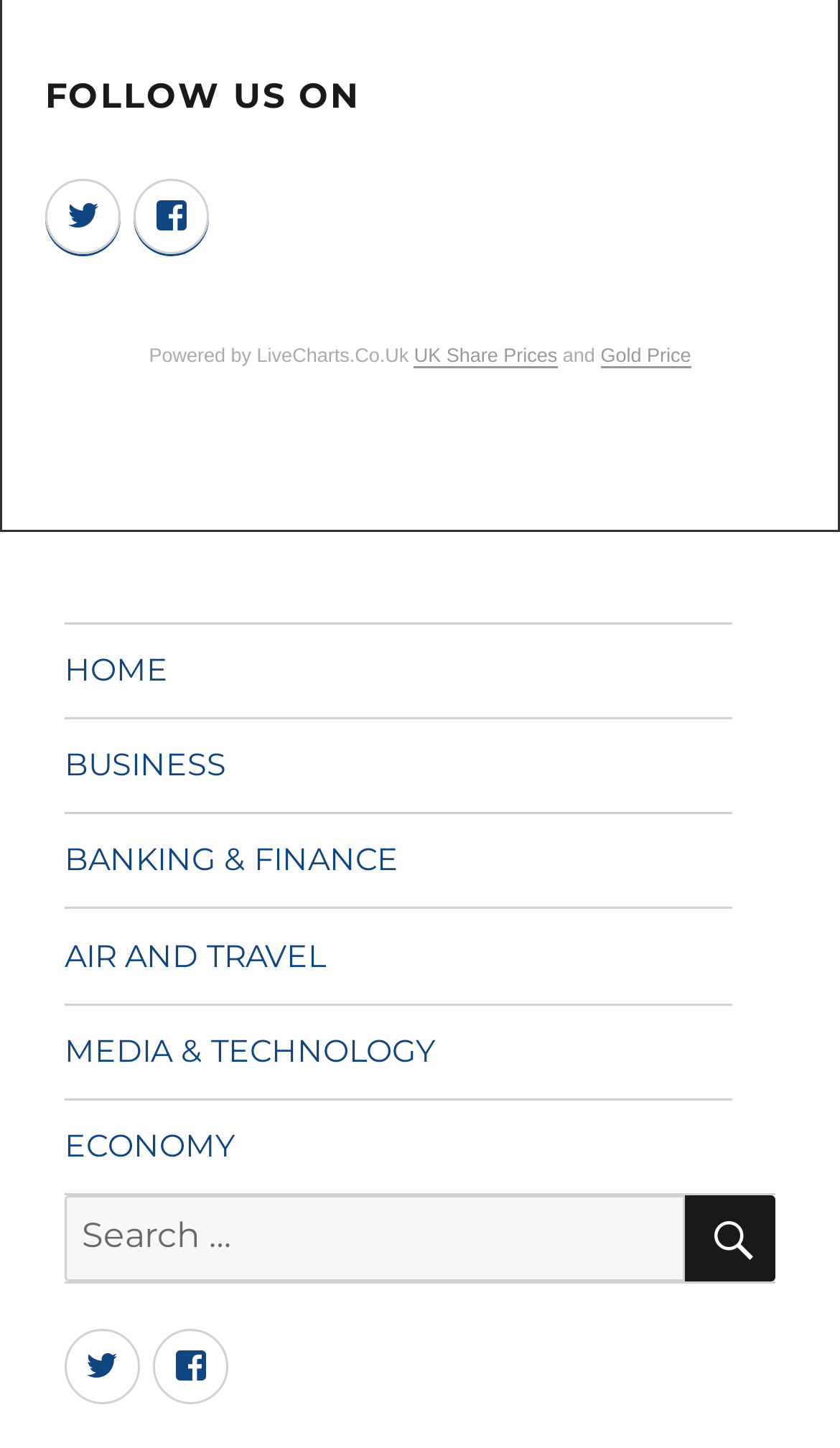Refer to the image and provide a thorough answer to this question:
How many social media links are in the sidebar?

I counted the number of social media links in the sidebar navigation menu, which are Twitter and Facebook, so there are 2 social media links.